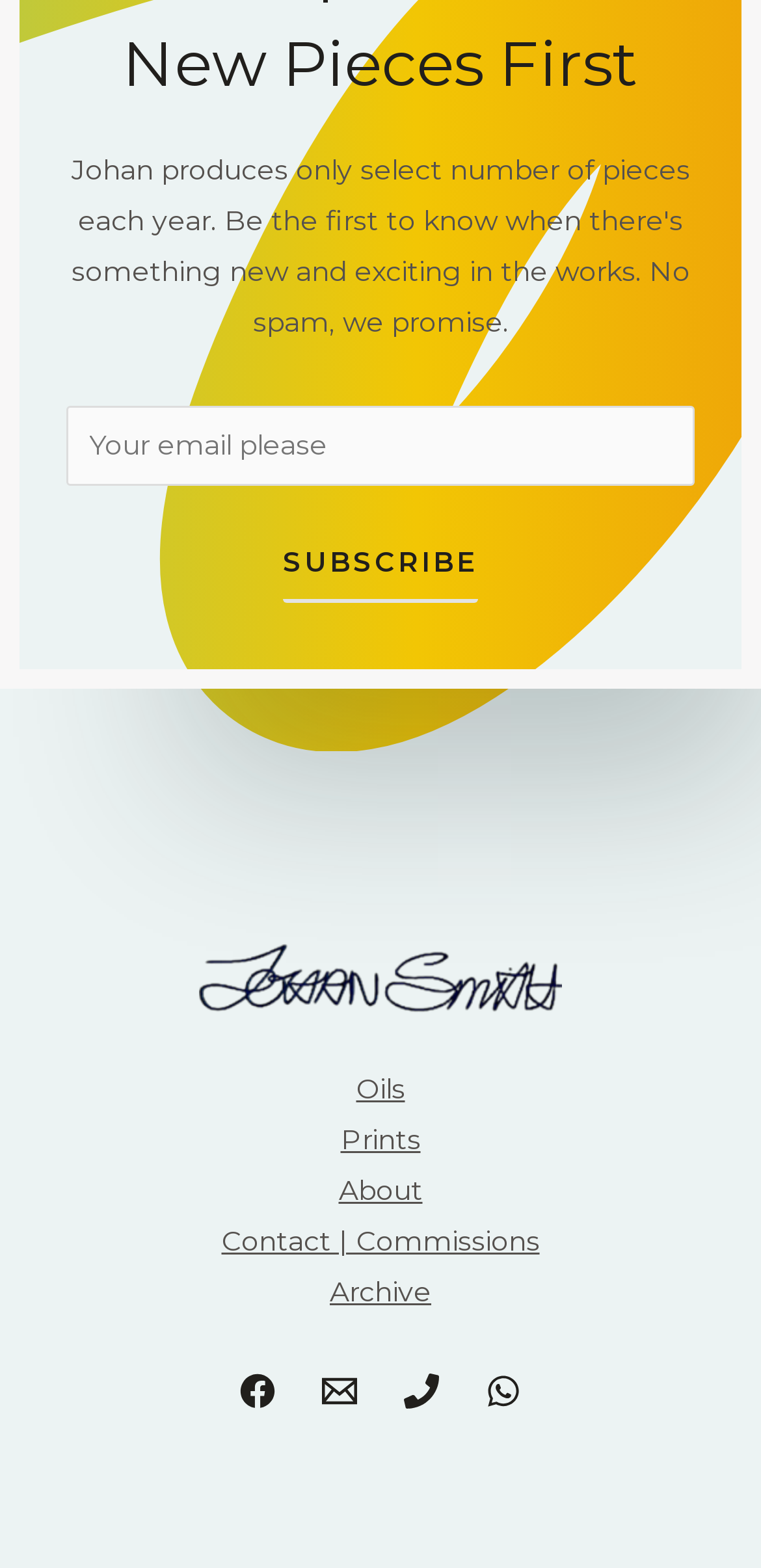Please identify the bounding box coordinates of the clickable region that I should interact with to perform the following instruction: "View About page". The coordinates should be expressed as four float numbers between 0 and 1, i.e., [left, top, right, bottom].

[0.394, 0.743, 0.606, 0.775]